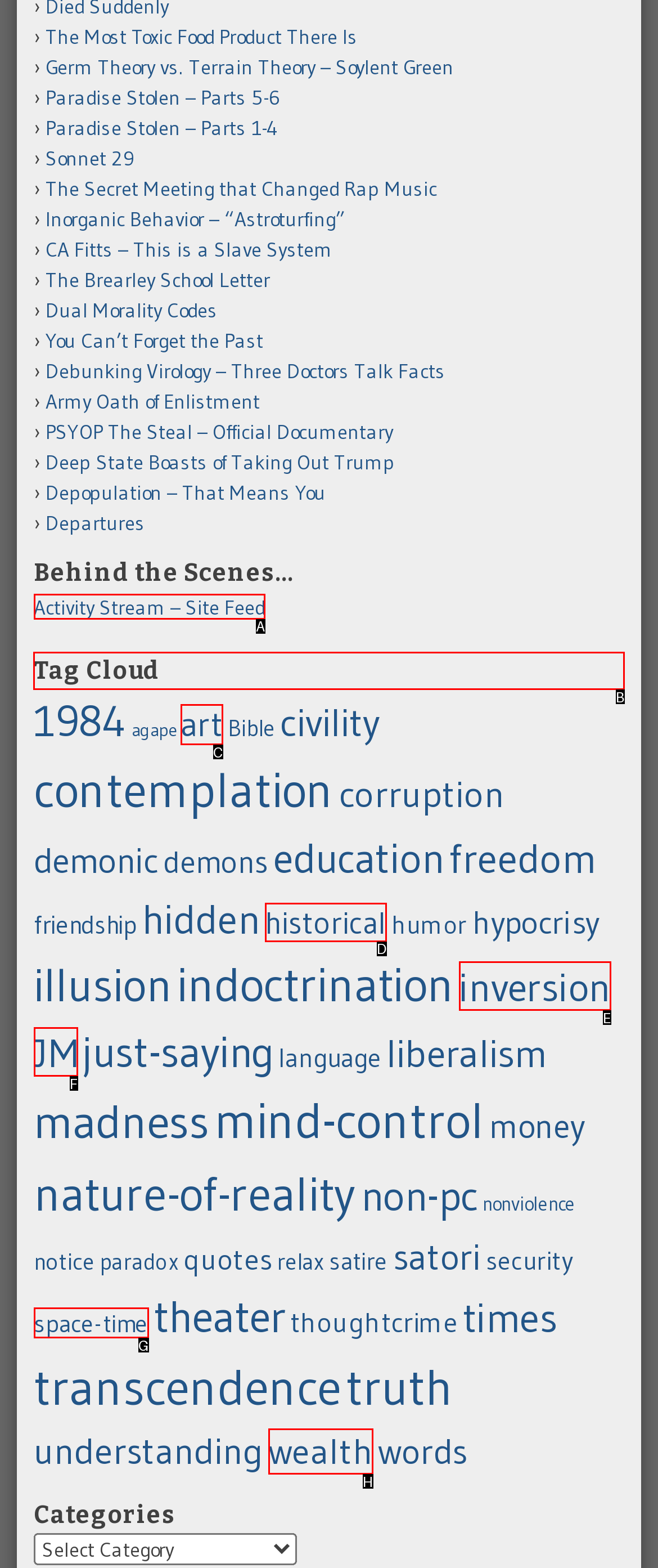Identify the correct UI element to click to achieve the task: Explore the 'Tag Cloud' section.
Answer with the letter of the appropriate option from the choices given.

B